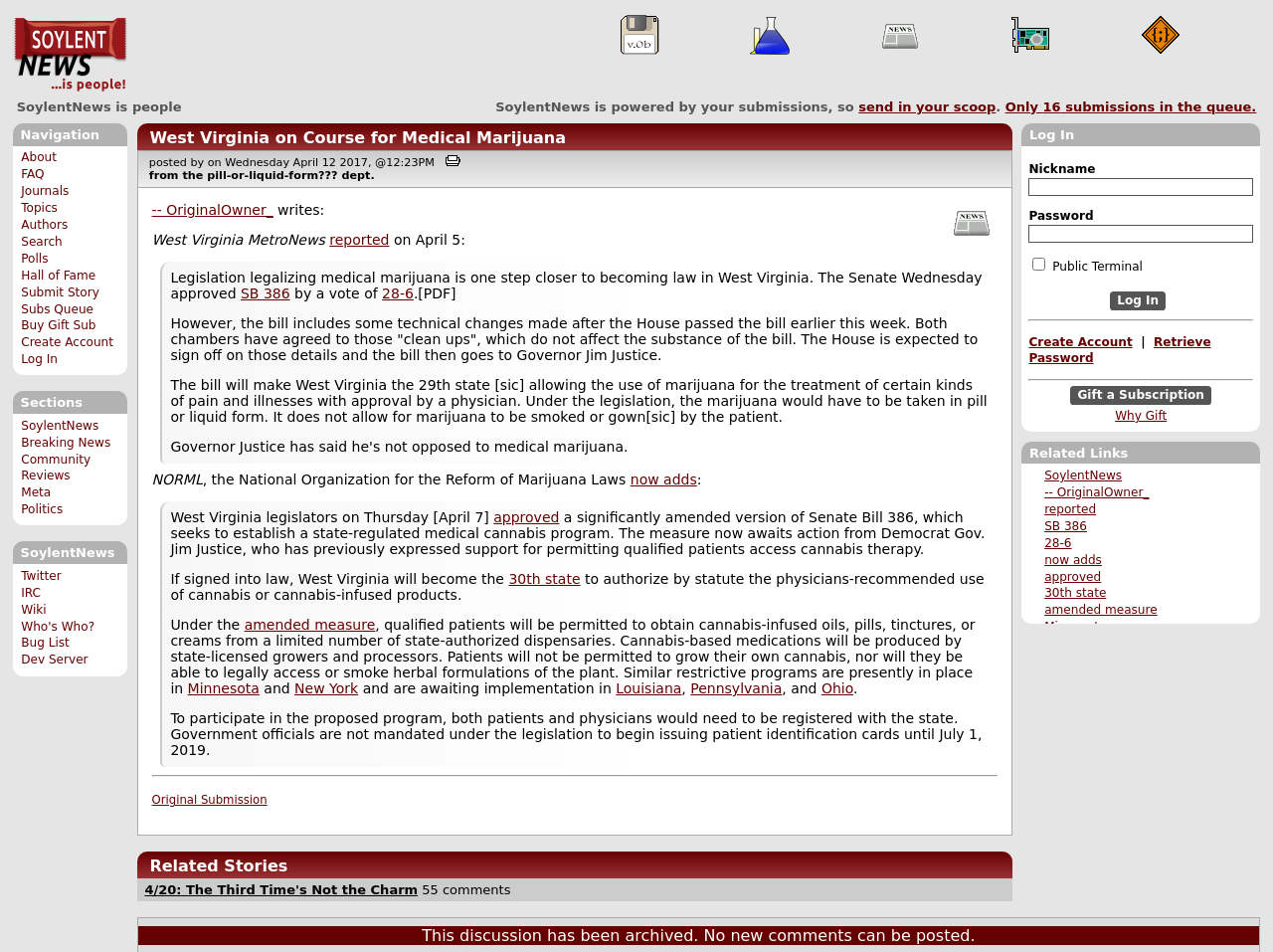Pinpoint the bounding box coordinates of the element that must be clicked to accomplish the following instruction: "Create a new account". The coordinates should be in the format of four float numbers between 0 and 1, i.e., [left, top, right, bottom].

[0.017, 0.352, 0.089, 0.367]